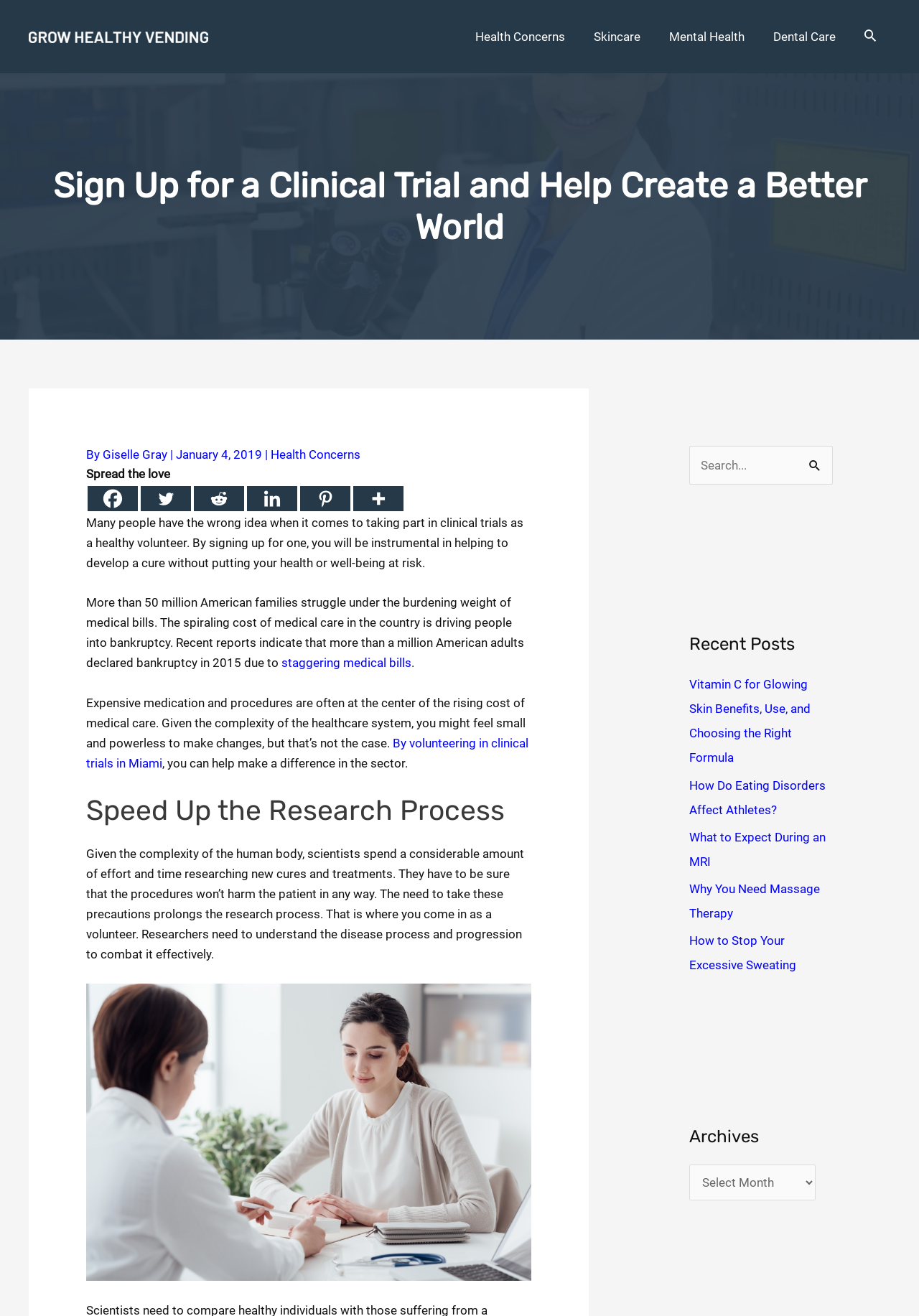Predict the bounding box of the UI element that fits this description: "staggering medical bills".

[0.306, 0.498, 0.448, 0.509]